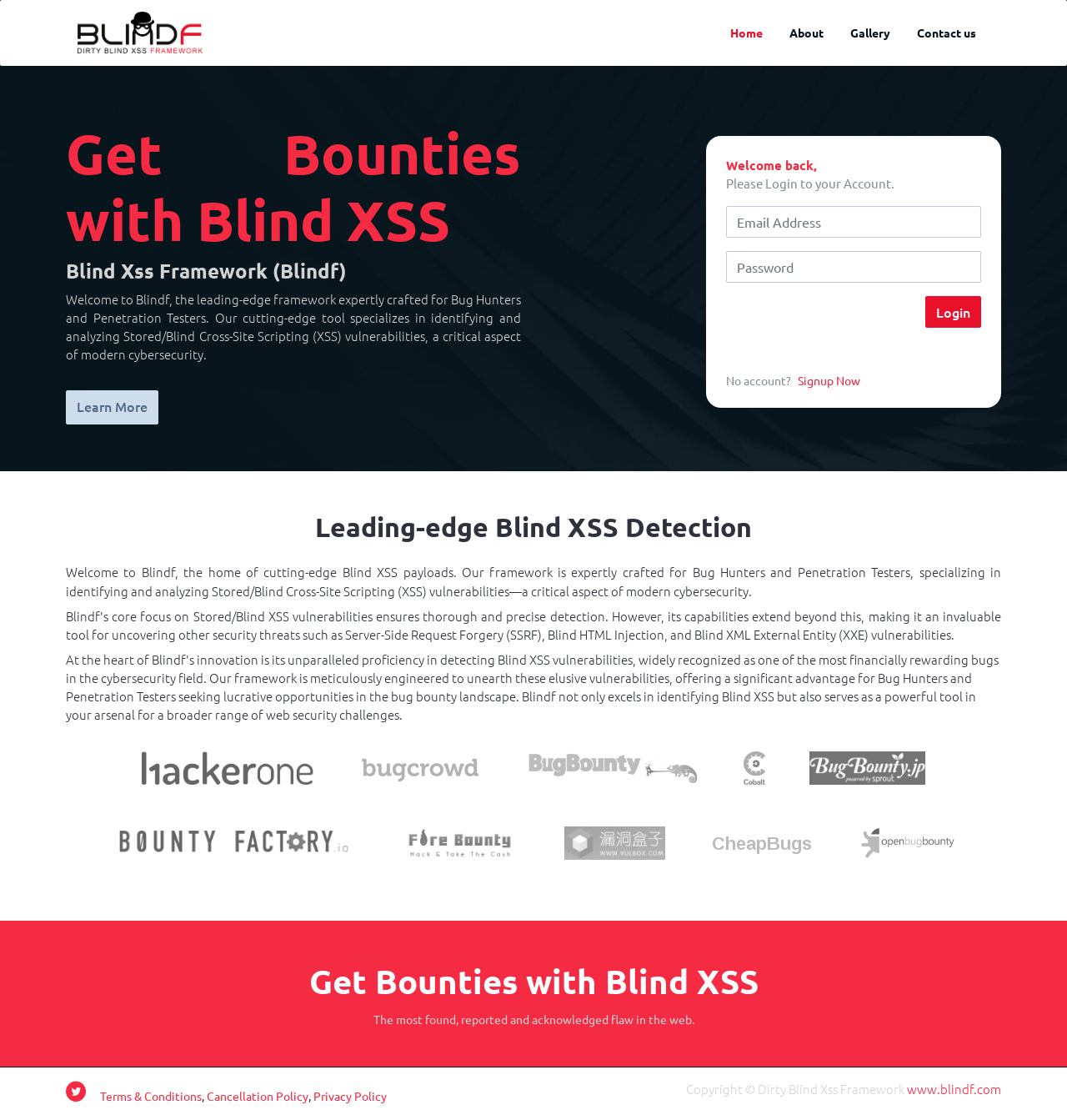Can you specify the bounding box coordinates for the region that should be clicked to fulfill this instruction: "Enter Email Address".

[0.68, 0.184, 0.92, 0.212]